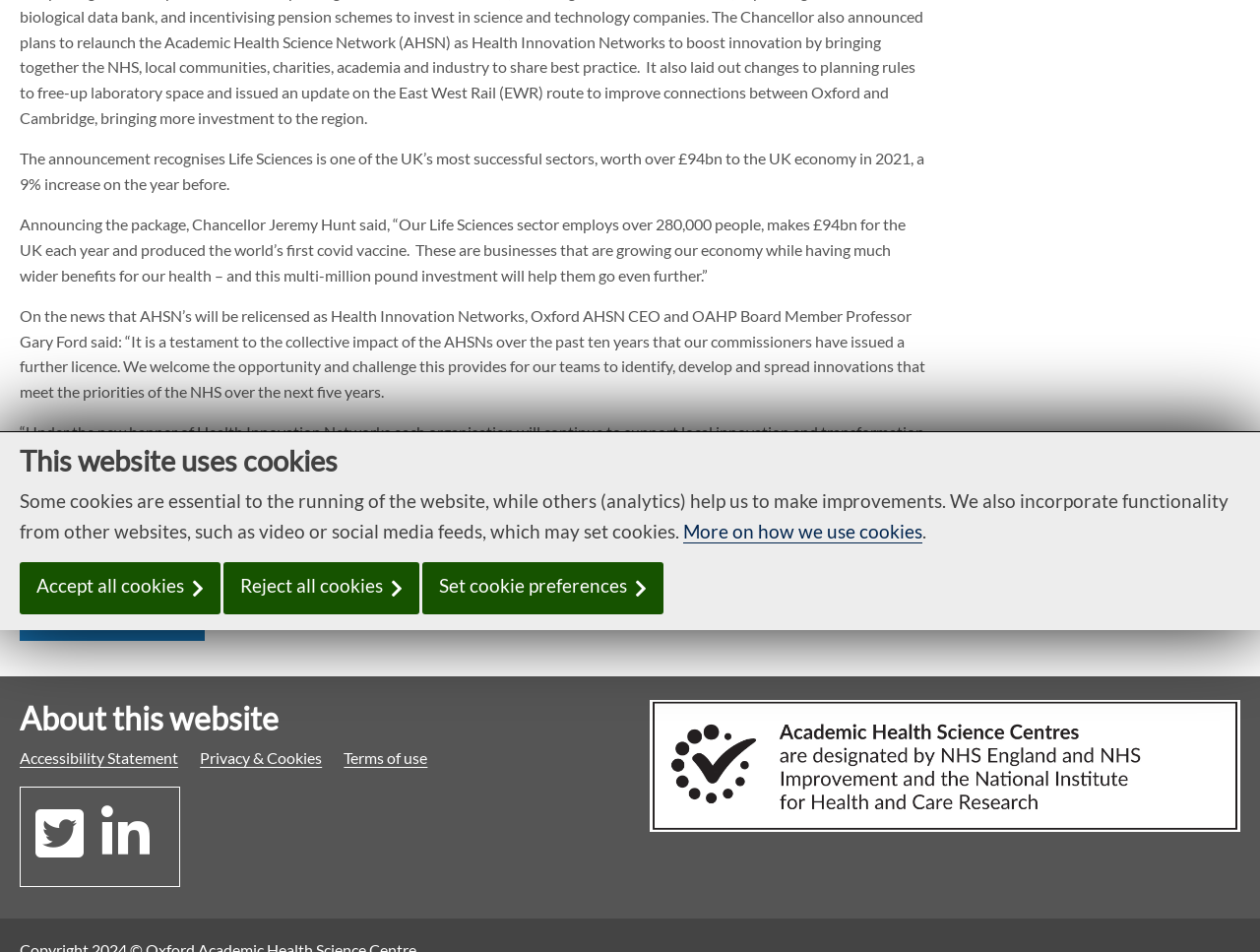Predict the bounding box for the UI component with the following description: "Accessibility Statement".

[0.016, 0.786, 0.141, 0.806]